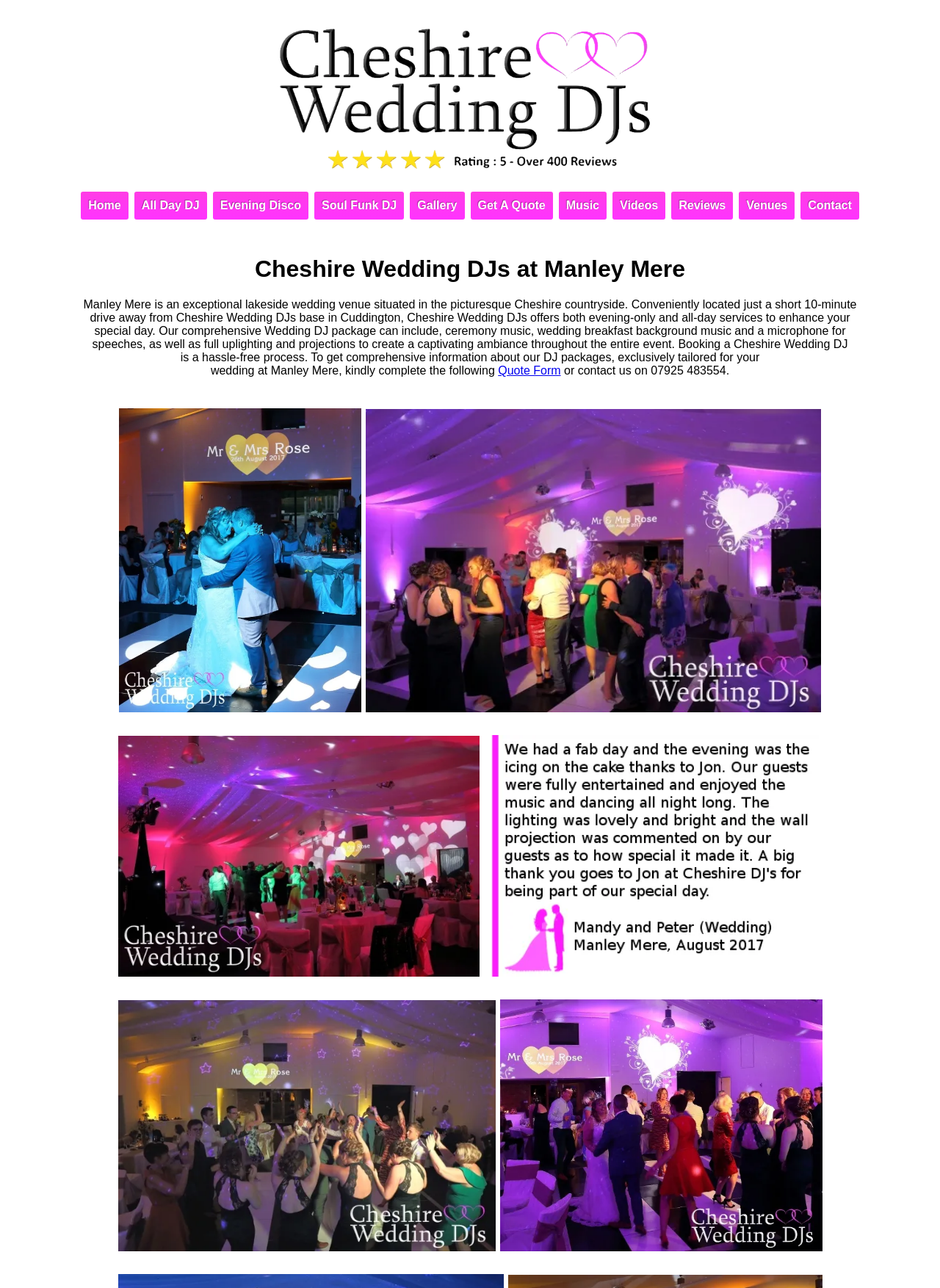Give a short answer to this question using one word or a phrase:
What is the phone number to contact the wedding DJ?

07925 483554